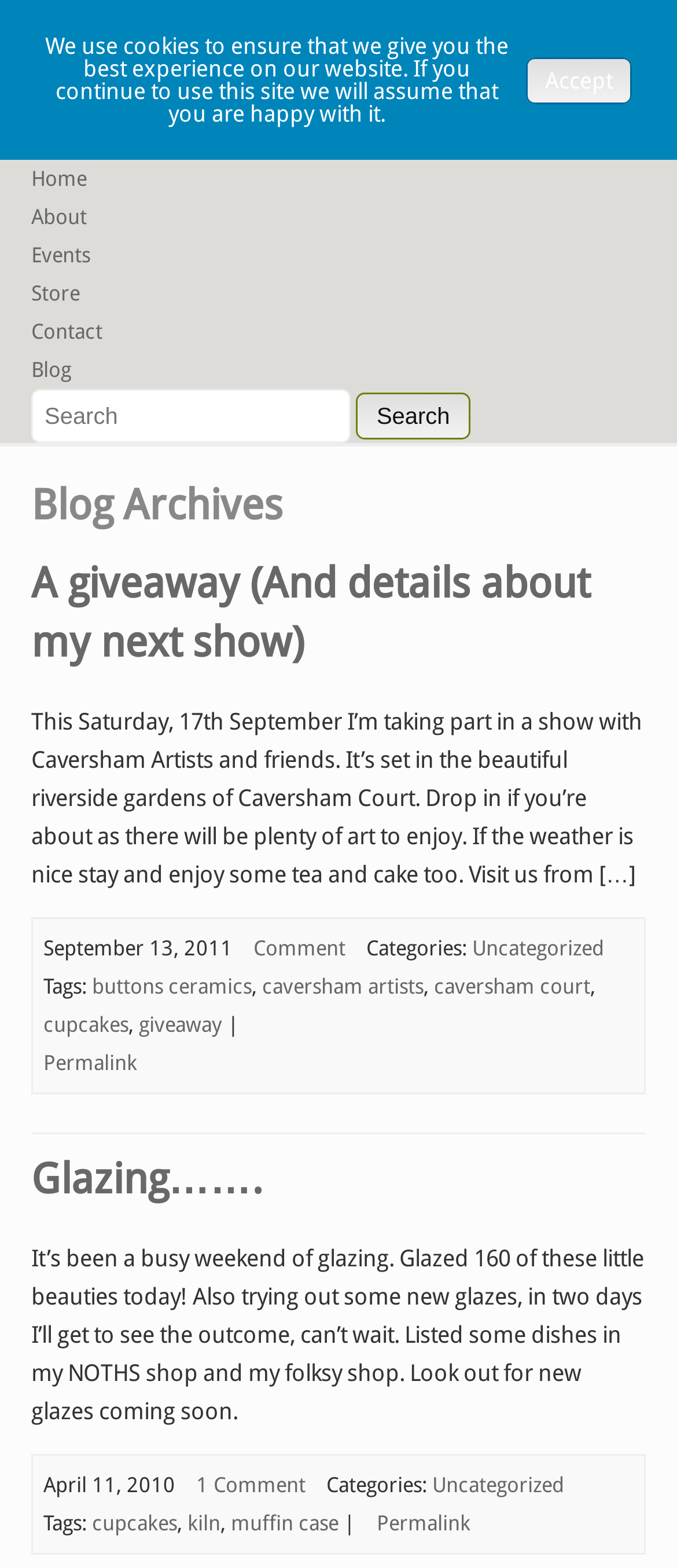Please specify the bounding box coordinates for the clickable region that will help you carry out the instruction: "search for something".

[0.046, 0.248, 0.519, 0.282]